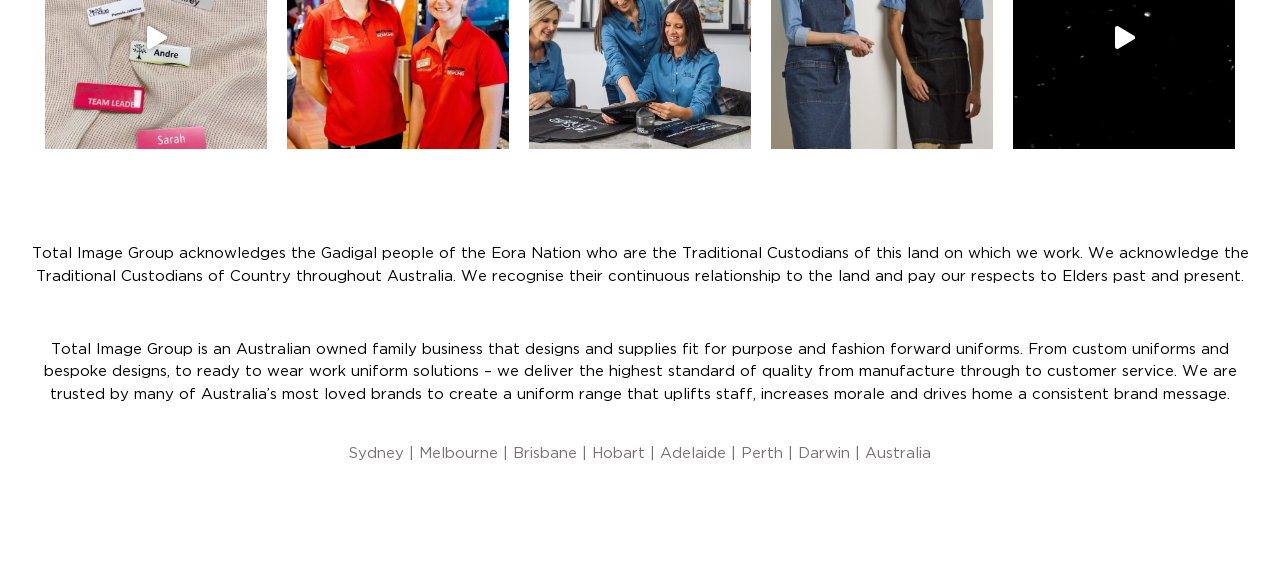Identify the coordinates of the bounding box for the element that must be clicked to accomplish the instruction: "Click on Australia".

[0.676, 0.77, 0.727, 0.798]